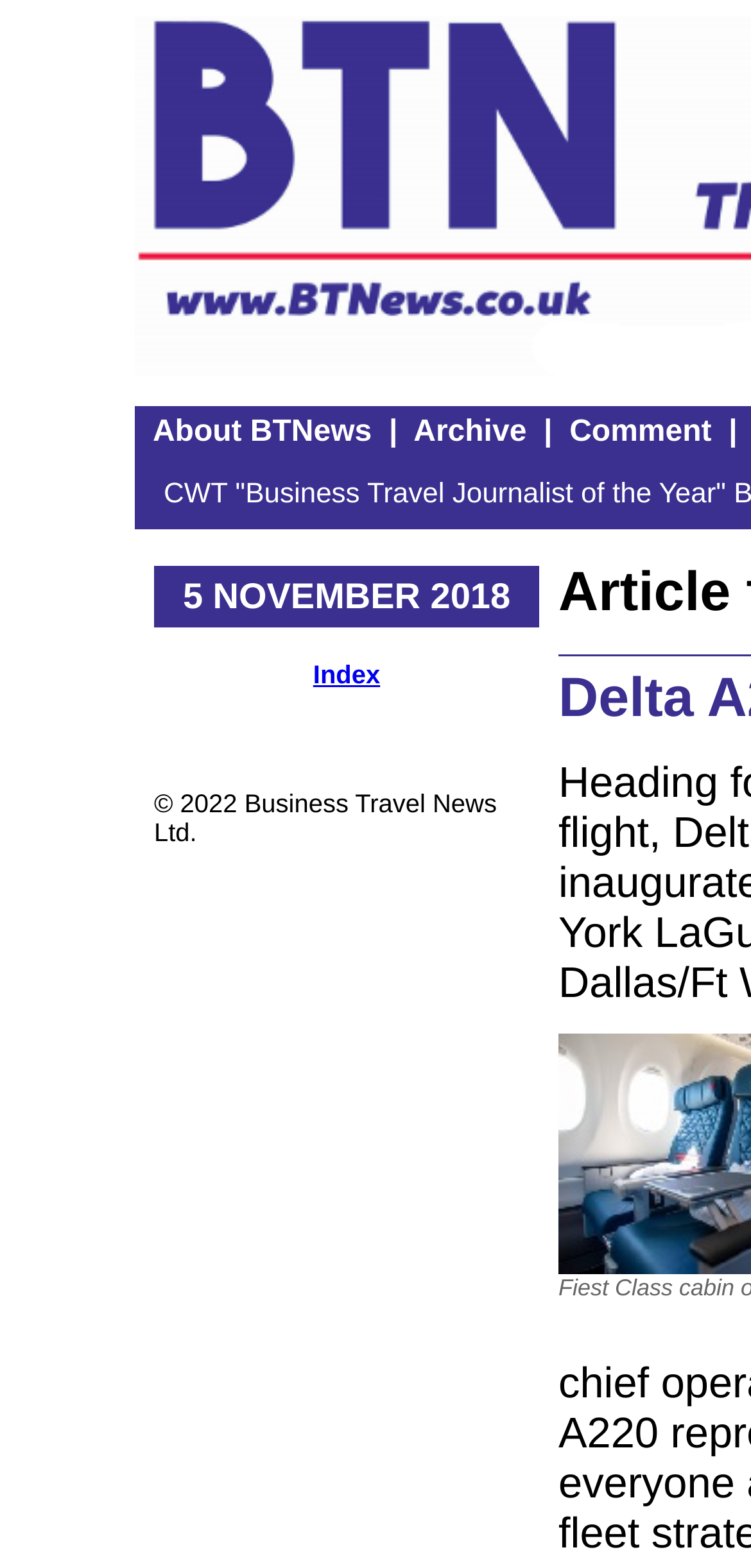What is the purpose of the 'About BTNews' link?
Based on the image, provide a one-word or brief-phrase response.

To learn about BTNews